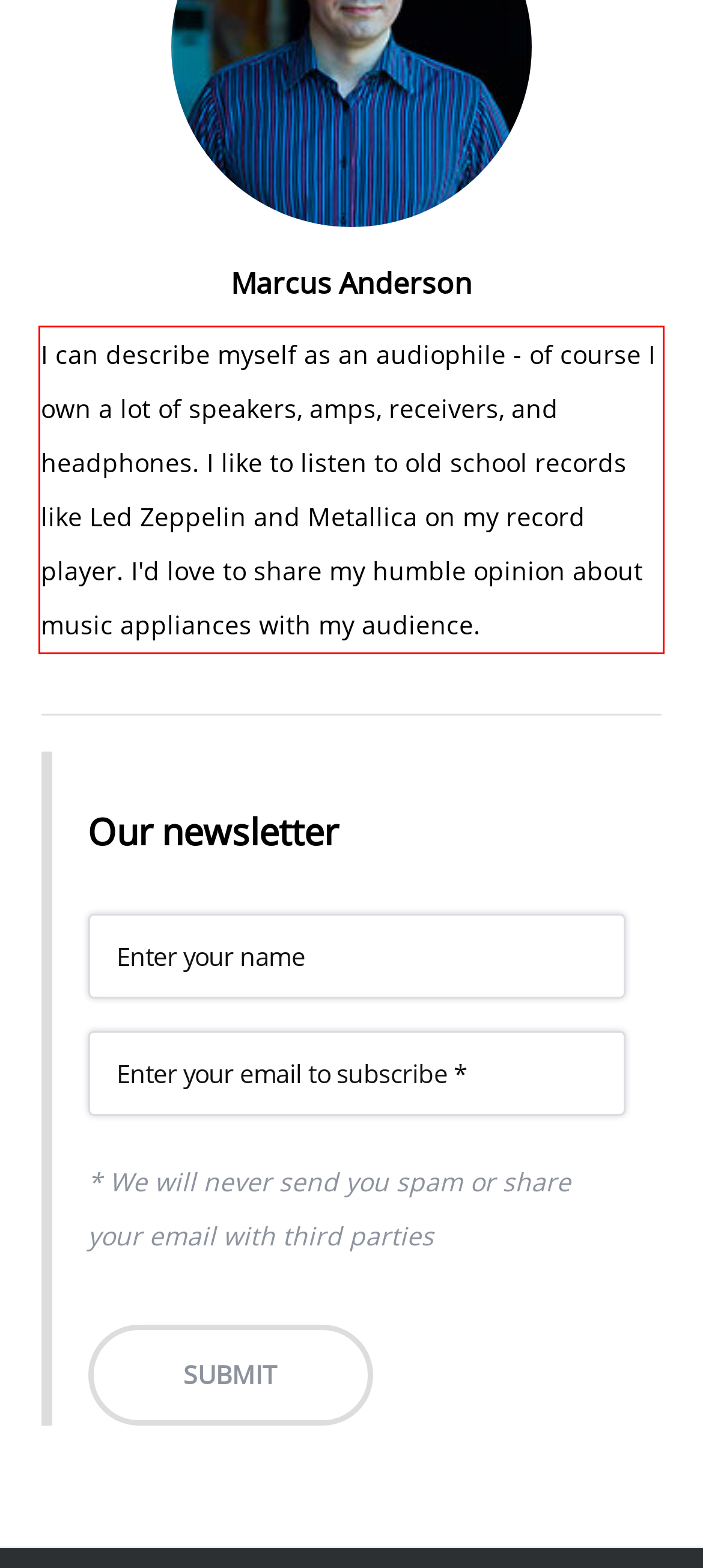Analyze the red bounding box in the provided webpage screenshot and generate the text content contained within.

I can describe myself as an audiophile - of course I own a lot of speakers, amps, receivers, and headphones. I like to listen to old school records like Led Zeppelin and Metallica on my record player. I'd love to share my humble opinion about music appliances with my audience.